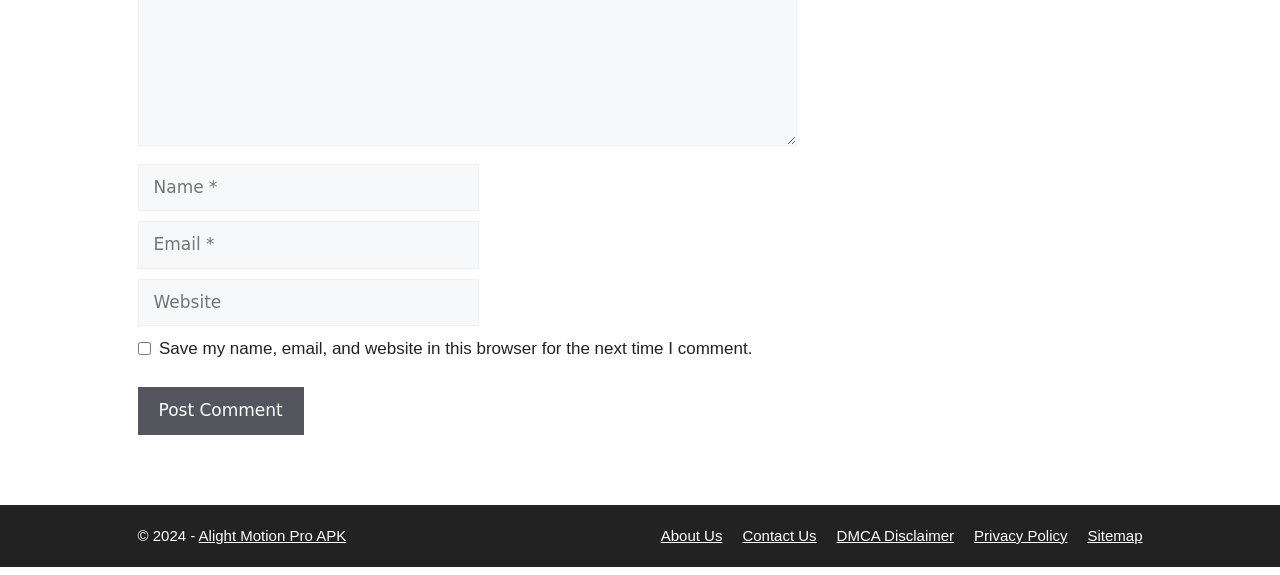Find the bounding box coordinates of the area that needs to be clicked in order to achieve the following instruction: "Input your email". The coordinates should be specified as four float numbers between 0 and 1, i.e., [left, top, right, bottom].

[0.107, 0.385, 0.374, 0.467]